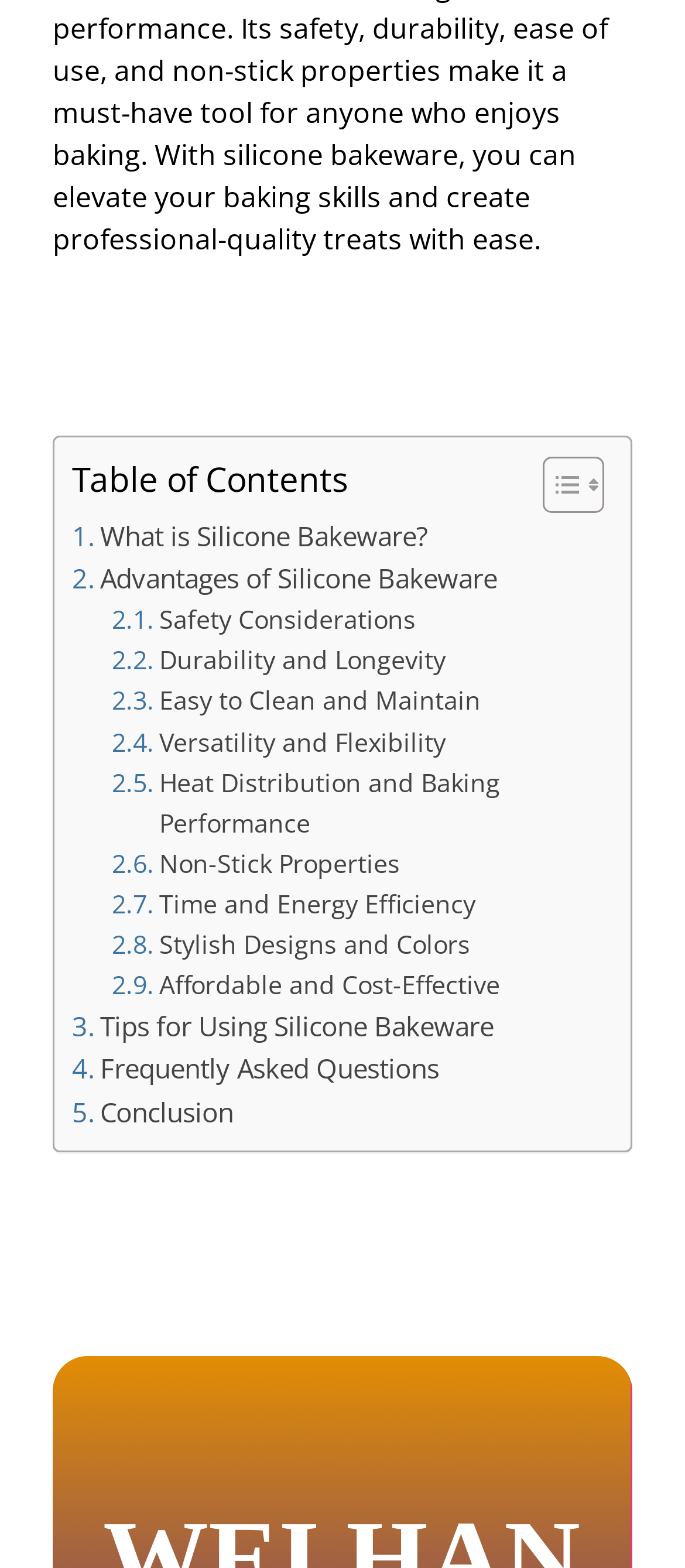Locate the bounding box coordinates of the clickable region to complete the following instruction: "View the 'Services' page."

None